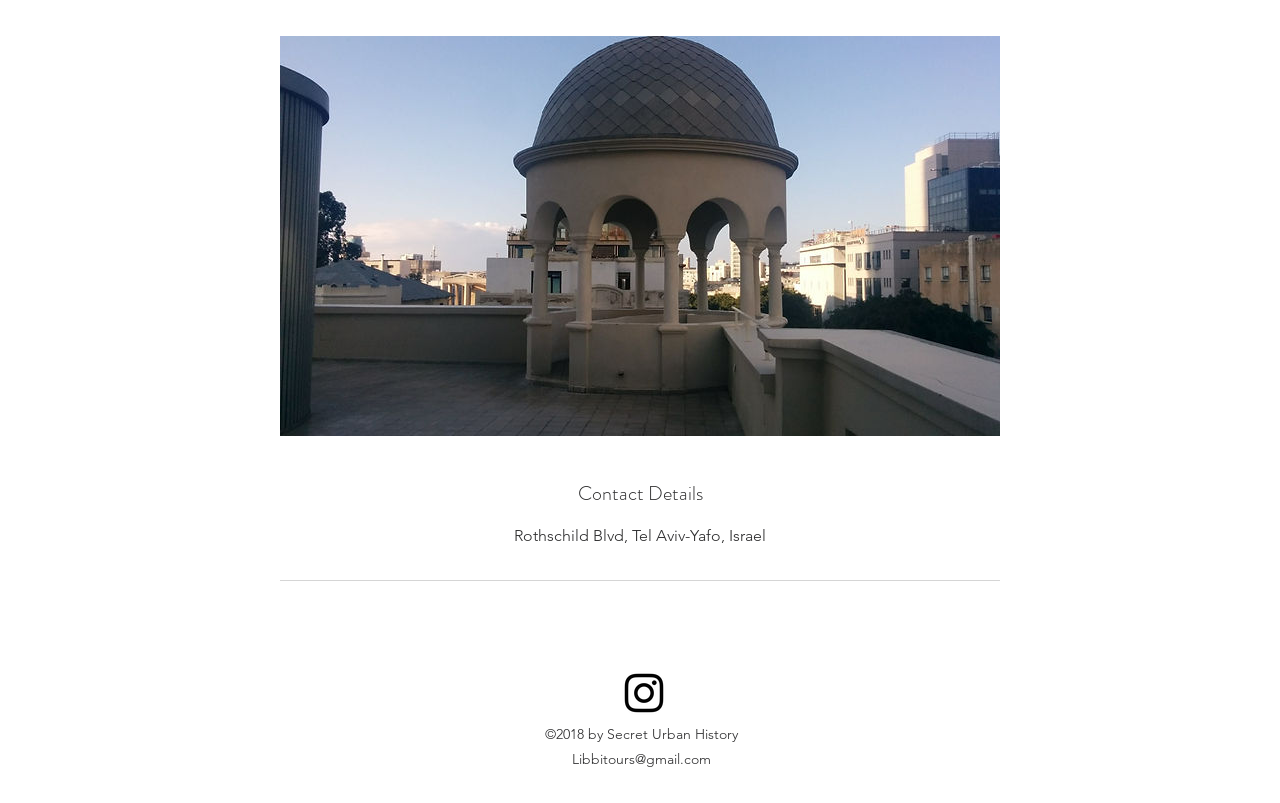Identify the bounding box for the given UI element using the description provided. Coordinates should be in the format (top-left x, top-left y, bottom-right x, bottom-right y) and must be between 0 and 1. Here is the description: Libbitours@gmail.com

[0.447, 0.934, 0.555, 0.956]